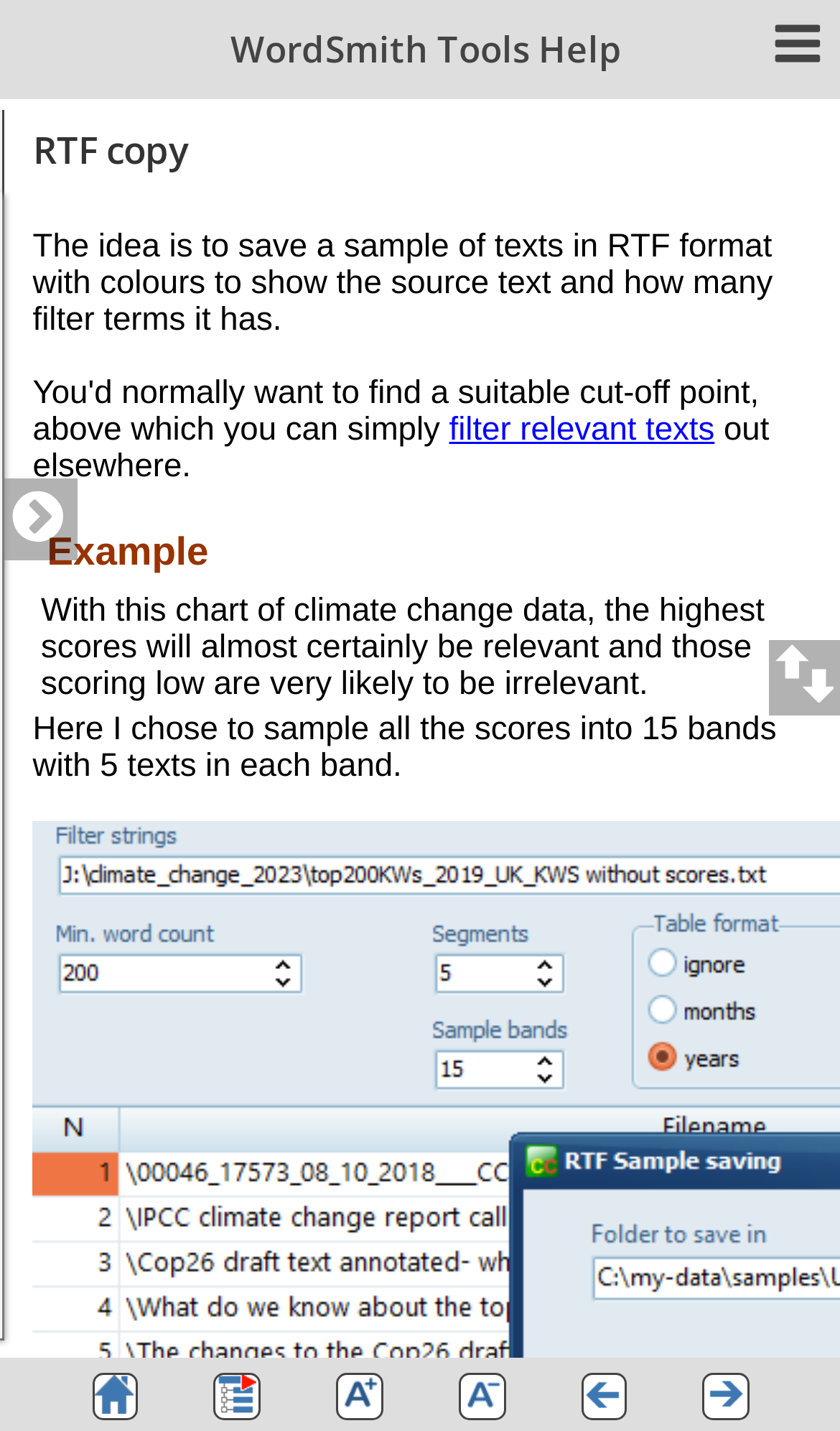What is the layout of the topic navigation section?
Respond to the question with a single word or phrase according to the image.

Table with rows and cells